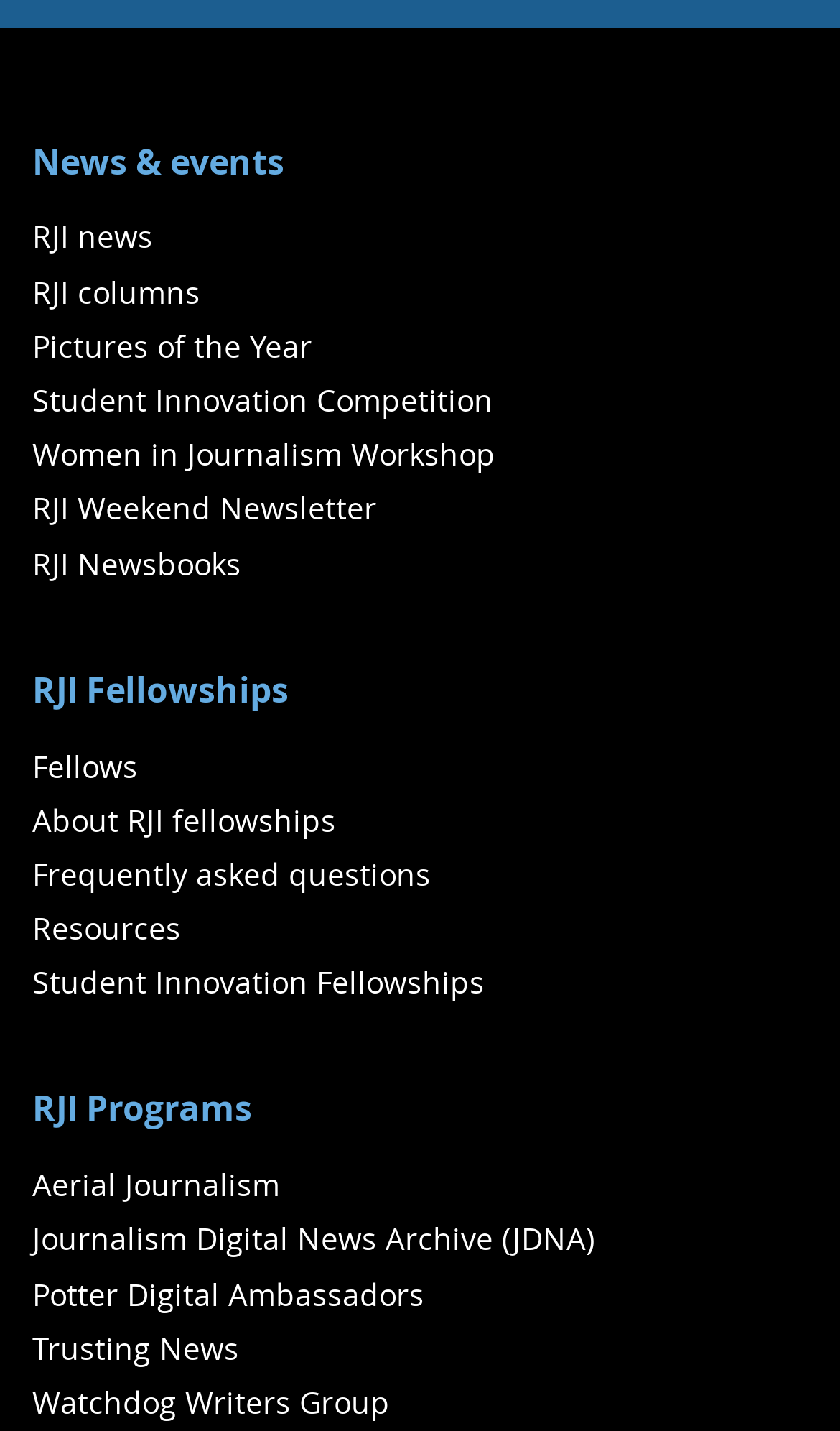Use a single word or phrase to respond to the question:
What is the last link on the webpage?

Watchdog Writers Group